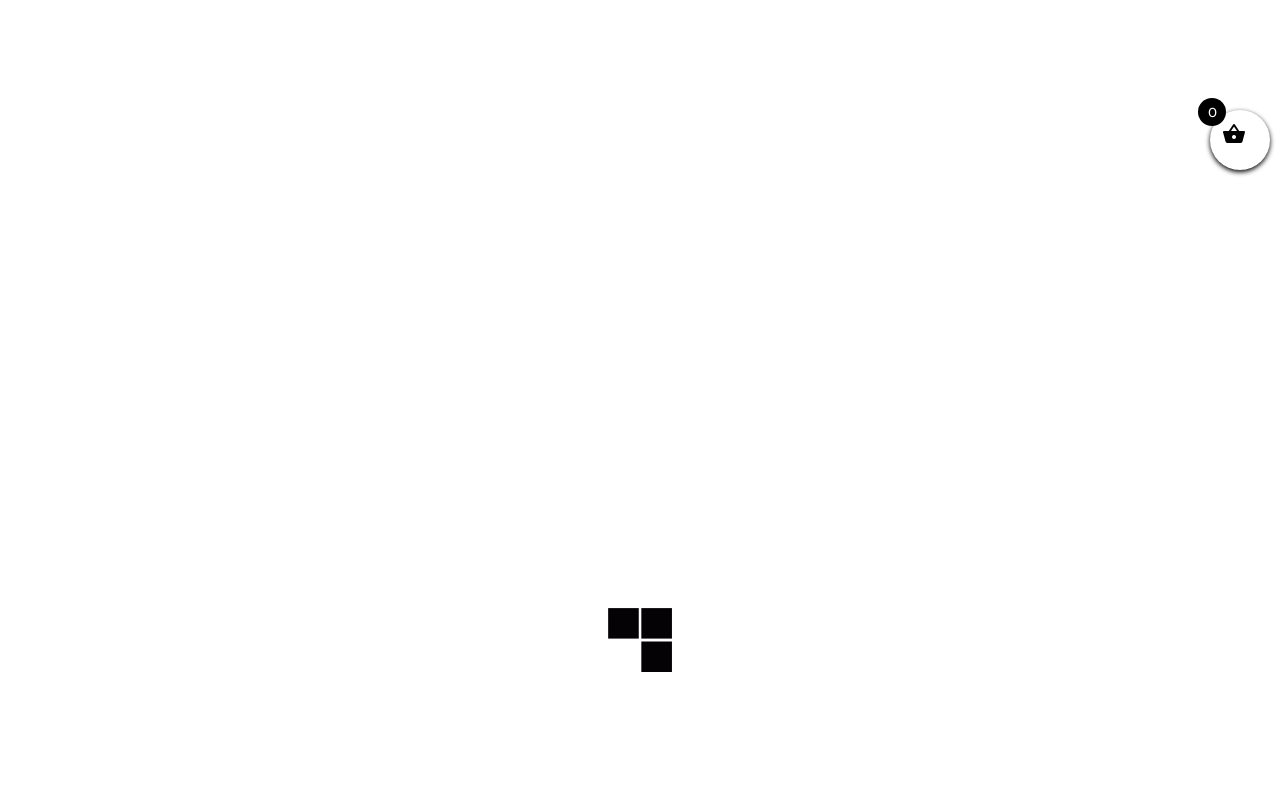Create a detailed summary of the webpage's content and design.

This webpage is an online store selling literary-themed wall art, specifically featuring a product by Emily Dickinson. At the top left, there is a logo and a link to "Bookish Bay" with an image of a book. Below it, there is a navigation menu with links to "Blog", "Book Piles", "Books in Focus", "Bookmarks", "Bookworm's Notebook", "Shop", and "About Us". 

On the right side of the navigation menu, there is a breadcrumbs navigation showing the current location: "Home" > "Shop" > "Wall Art" > "Emily Dickinson". 

Below the navigation menu, there is a header with the title "Emily Dickinson" and a product image with a link to it. The product image is surrounded by other product images with links. 

To the right of the product images, there is a section displaying the product information, including the price range from $13.93 to $24.88, a dropdown menu for selecting sizes, and another dropdown menu for selecting depths. There is also a spin button to adjust the product quantity and an "Add to cart" button. 

Below the product information, there is a section showing the product details, including the SKU and category. There are also two tabs, "Description" and "Additional information", which can be selected to view more information about the product. 

At the bottom of the page, there are social media links to Facebook, Pinterest, LinkedIn, and Email.